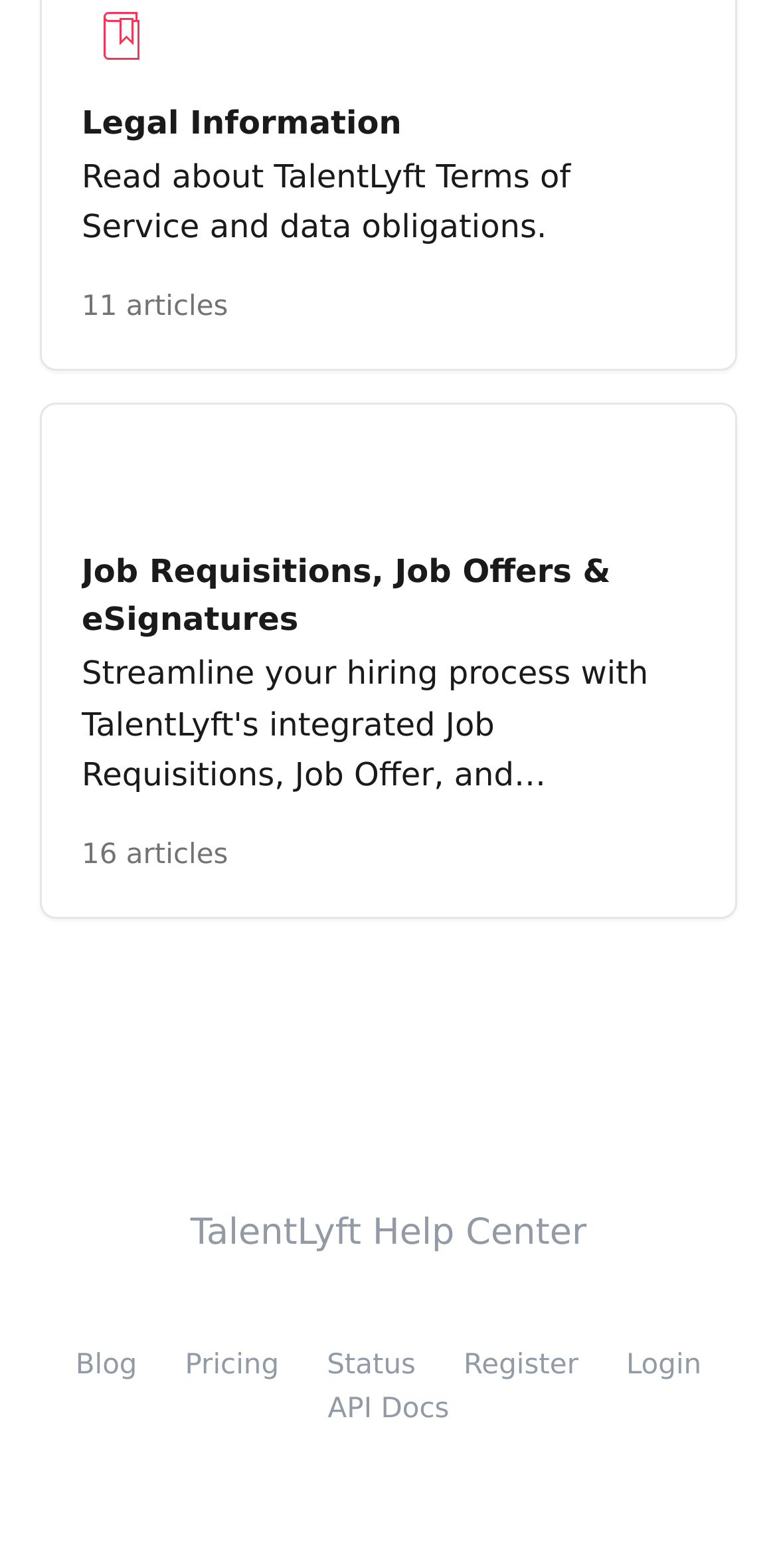Pinpoint the bounding box coordinates of the clickable area needed to execute the instruction: "Check the Pricing". The coordinates should be specified as four float numbers between 0 and 1, i.e., [left, top, right, bottom].

[0.238, 0.861, 0.359, 0.881]